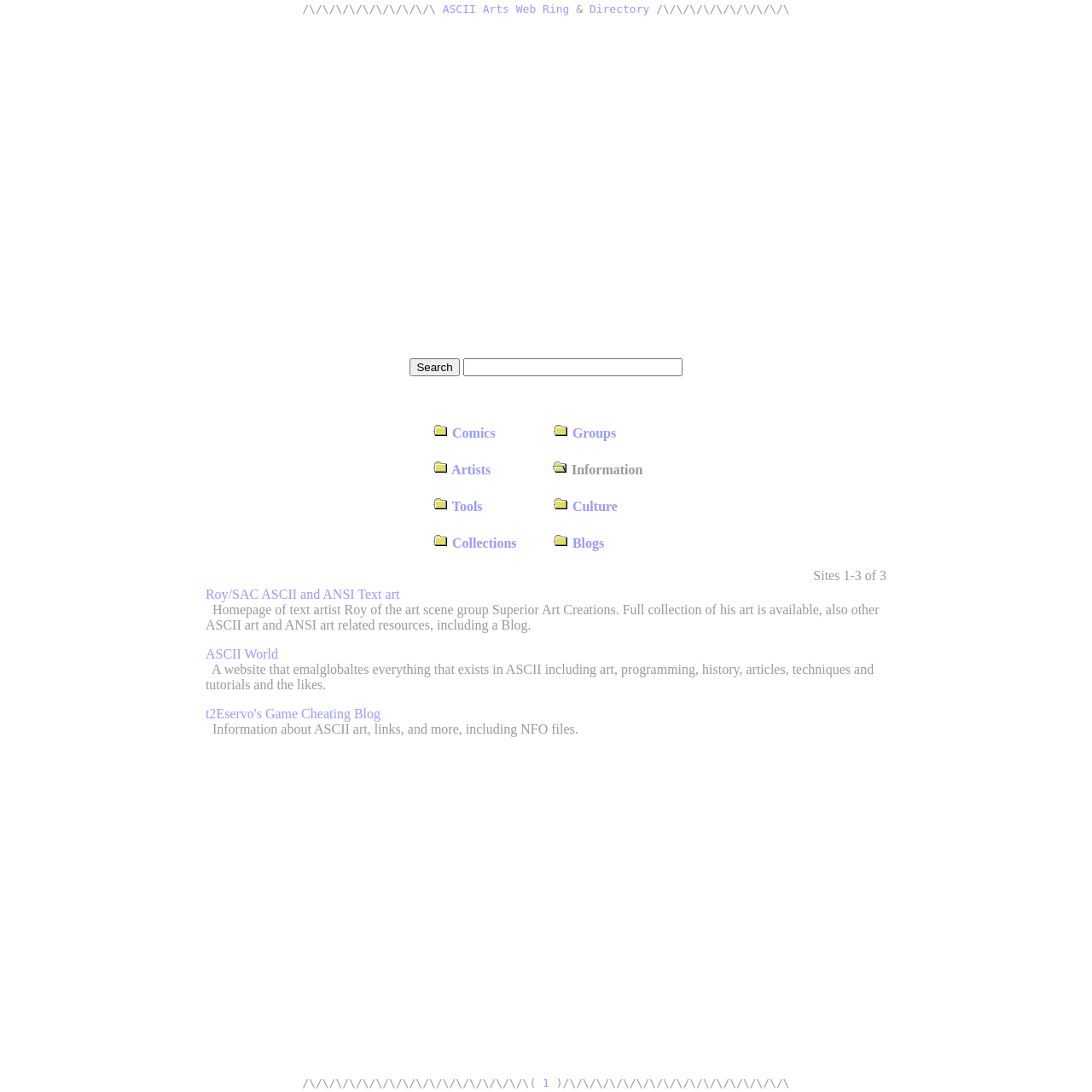Find the bounding box coordinates of the clickable area required to complete the following action: "Search for ASCII art".

[0.374, 0.327, 0.626, 0.359]